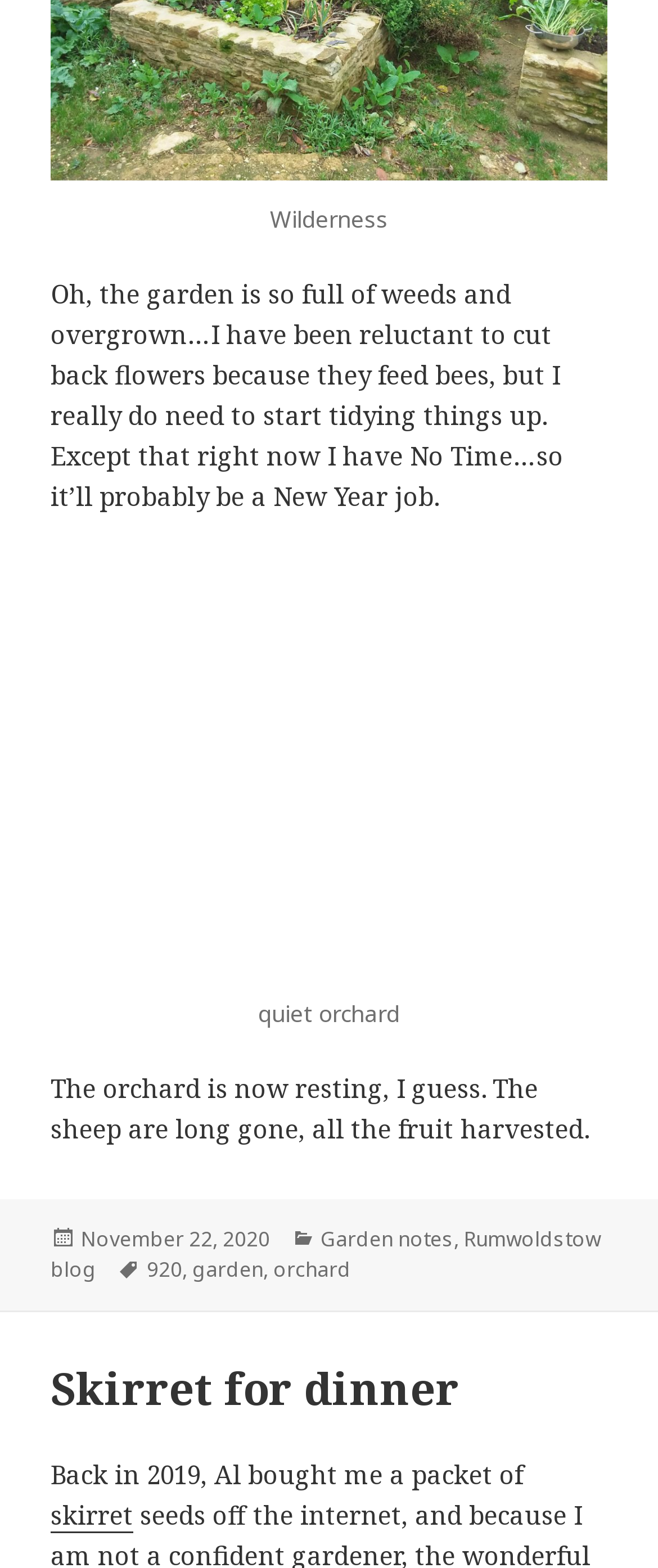When was the post published?
Look at the webpage screenshot and answer the question with a detailed explanation.

The publication date of the post can be found in the footer section of the webpage, where it is written 'Posted on November 22, 2020'.